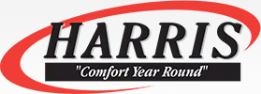What is the tagline of the company?
Use the information from the image to give a detailed answer to the question.

The tagline 'Comfort Year Round' is inscribed on a contrasting background below the company name, emphasizing the company's commitment to providing year-round comfort solutions.